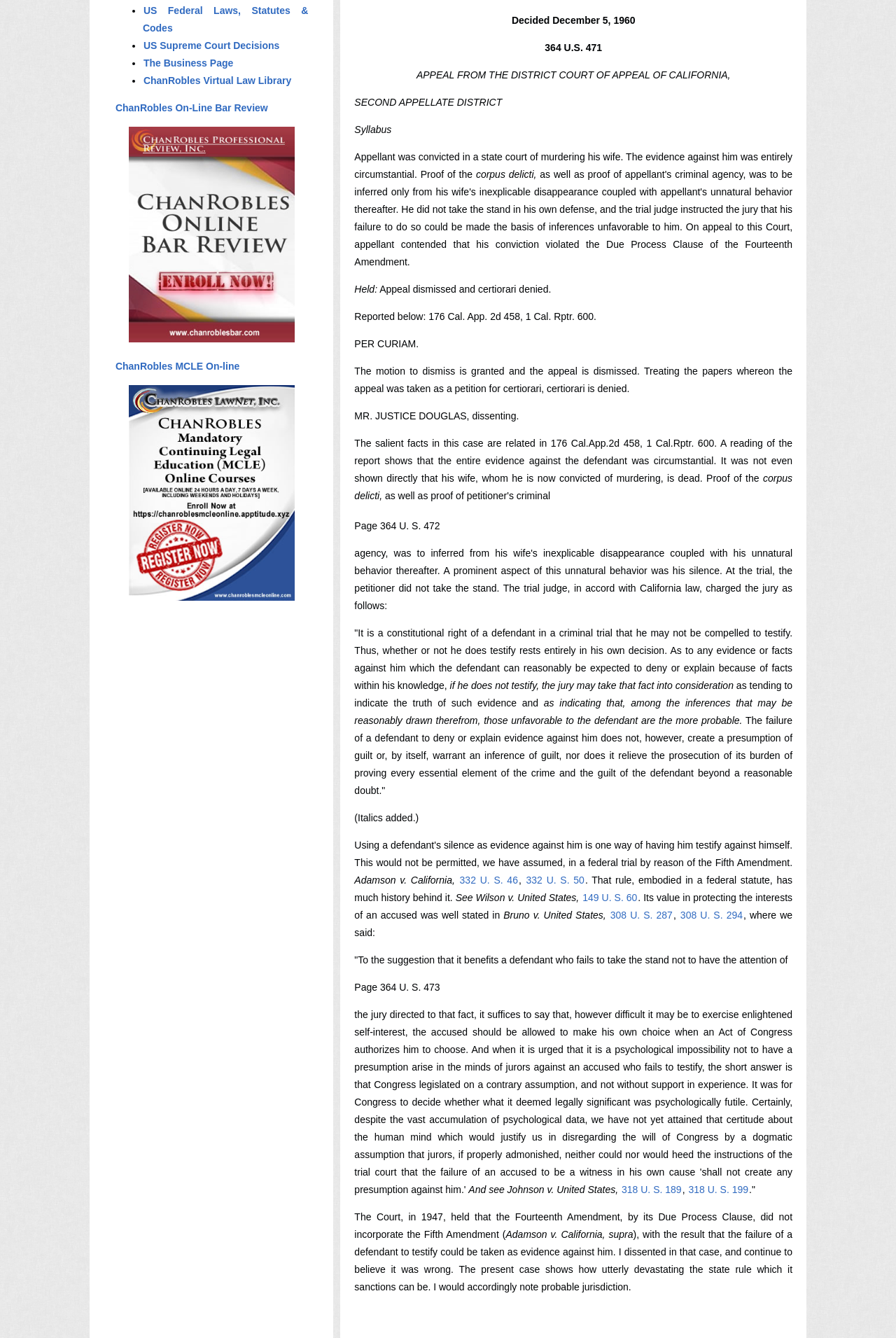Identify and provide the bounding box for the element described by: "Products".

None